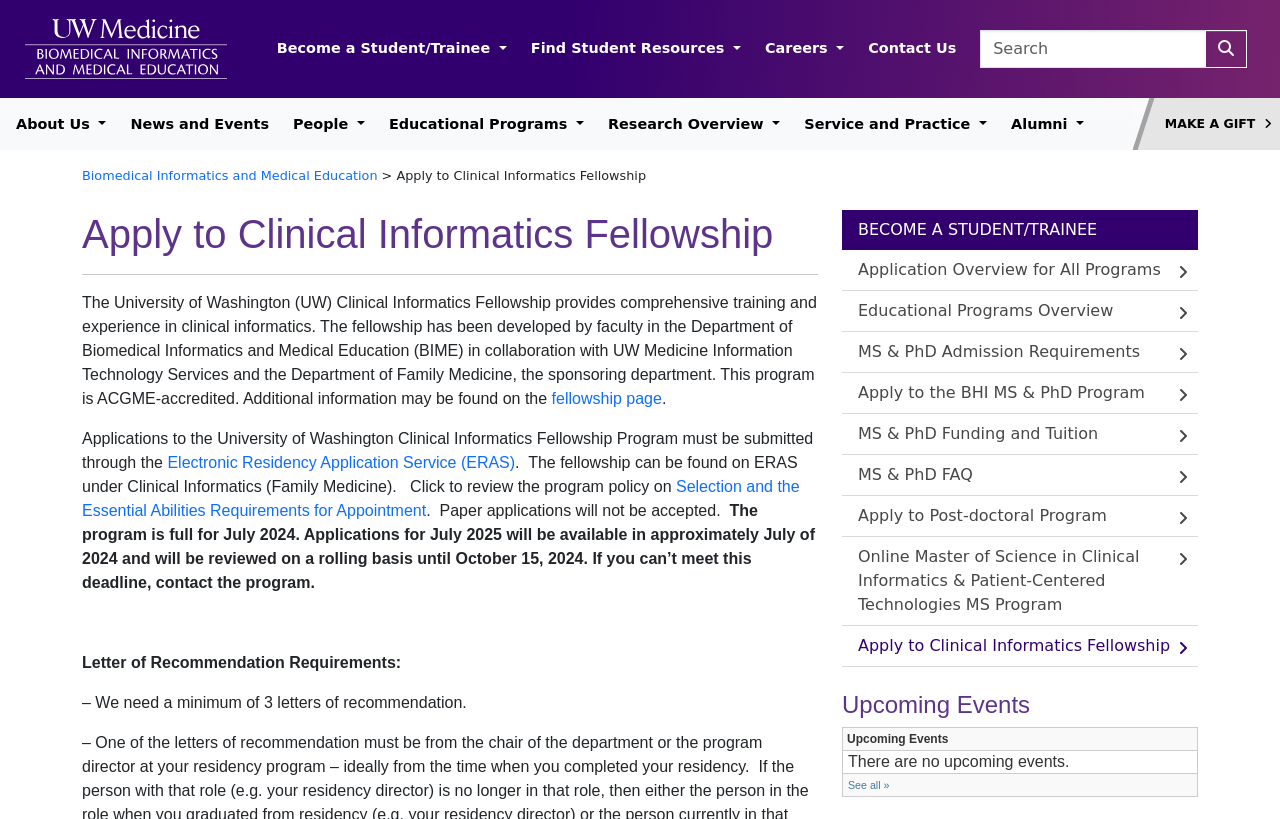Using the information in the image, give a comprehensive answer to the question: 
Where can applications to the University of Washington Clinical Informatics Fellowship Program be submitted?

According to the webpage, applications to the University of Washington Clinical Informatics Fellowship Program must be submitted through the Electronic Residency Application Service (ERAS), and paper applications will not be accepted.